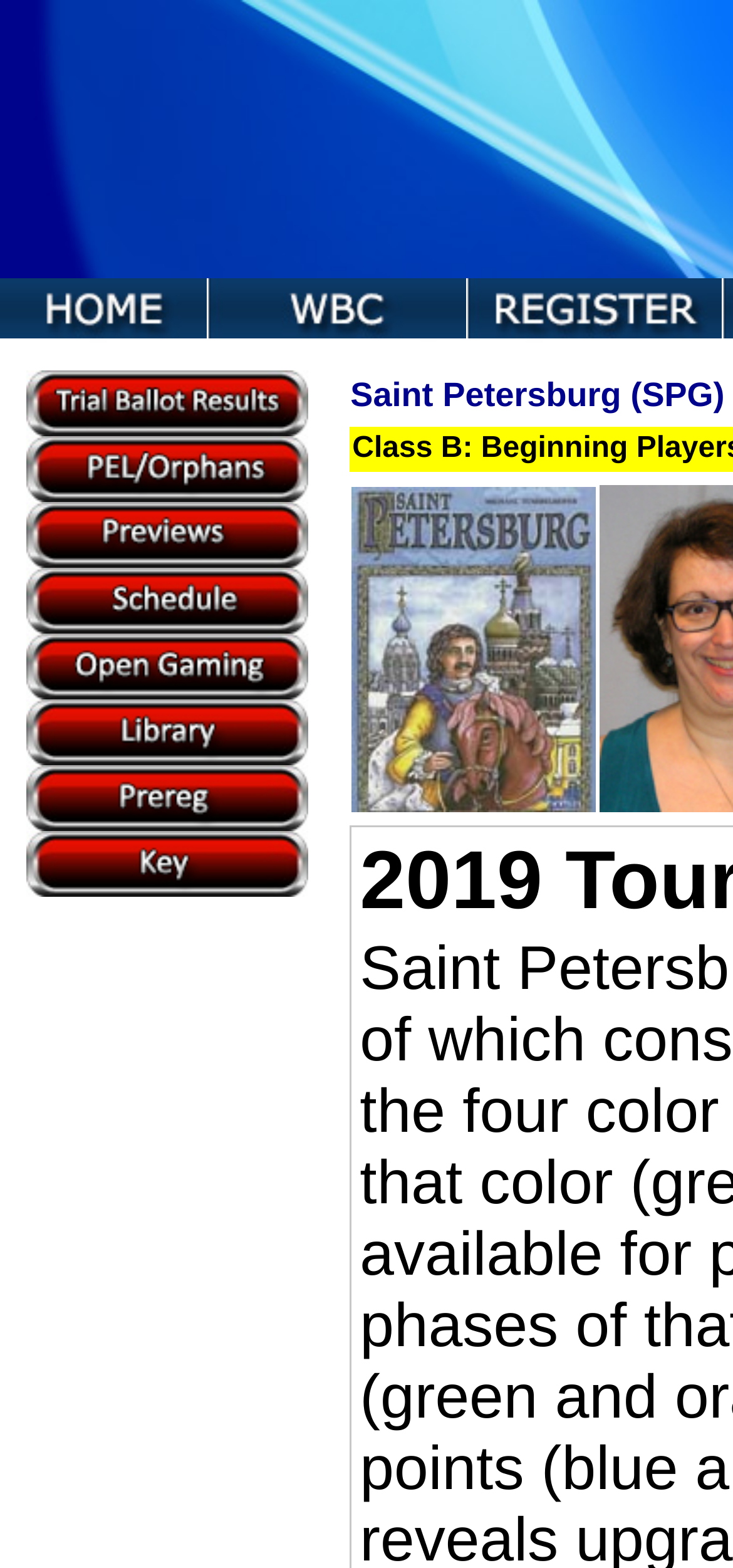Identify the bounding box coordinates of the clickable section necessary to follow the following instruction: "Check Icon Key". The coordinates should be presented as four float numbers from 0 to 1, i.e., [left, top, right, bottom].

[0.037, 0.556, 0.421, 0.577]